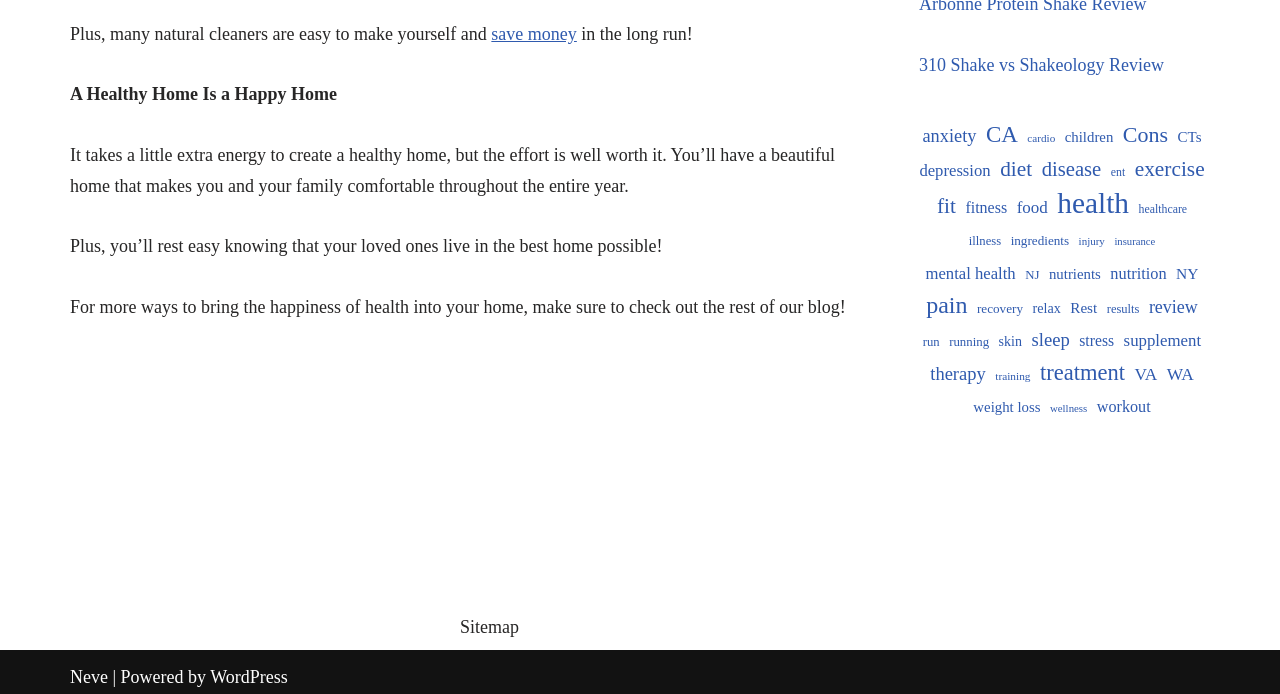Refer to the image and provide an in-depth answer to the question: 
What is the benefit of creating a healthy home?

According to the text, creating a healthy home leads to happiness, as stated in the sentence 'A Healthy Home Is a Happy Home'.